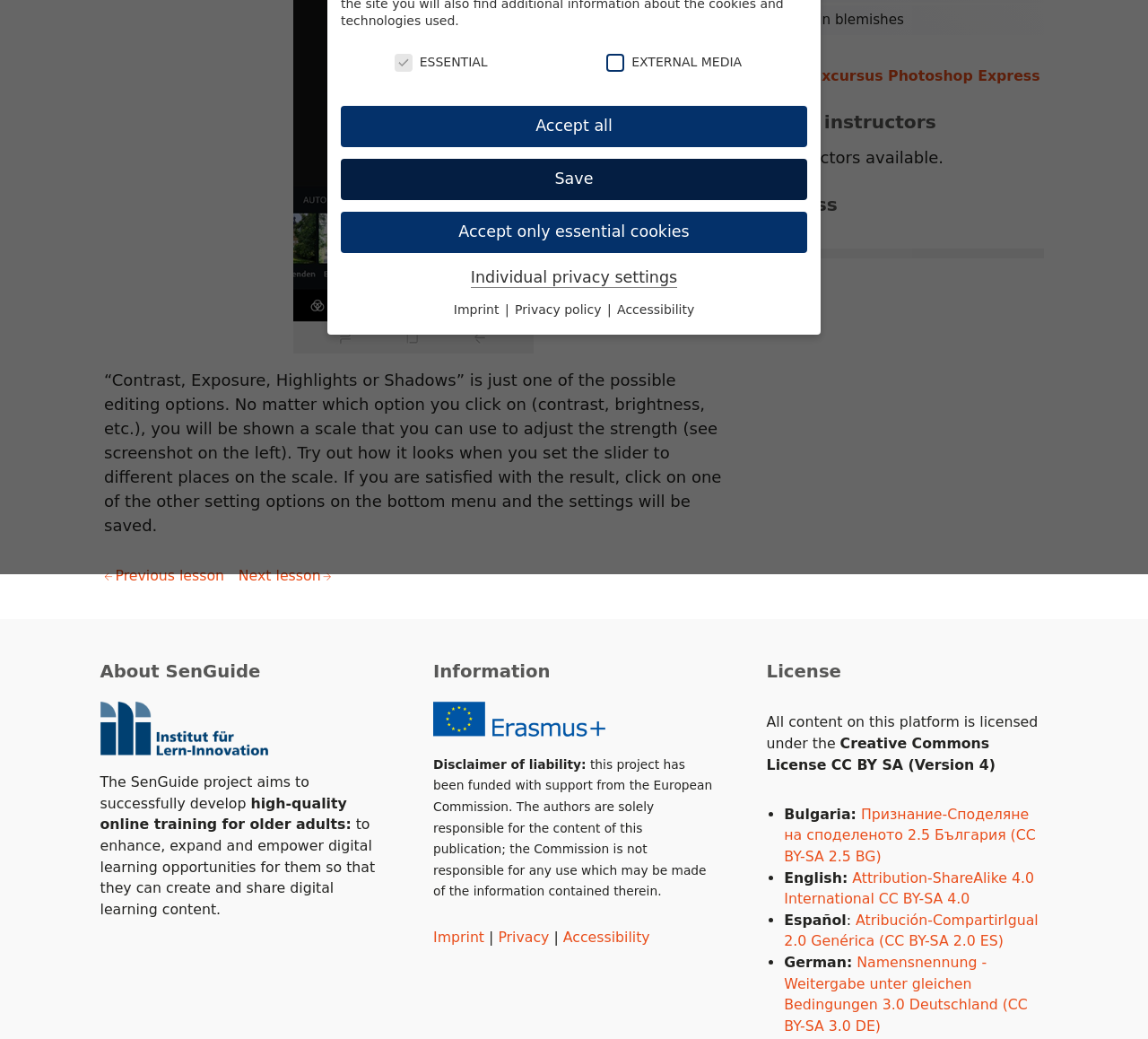Identify the bounding box of the HTML element described as: "Accept only essential cookies".

[0.297, 0.451, 0.491, 0.486]